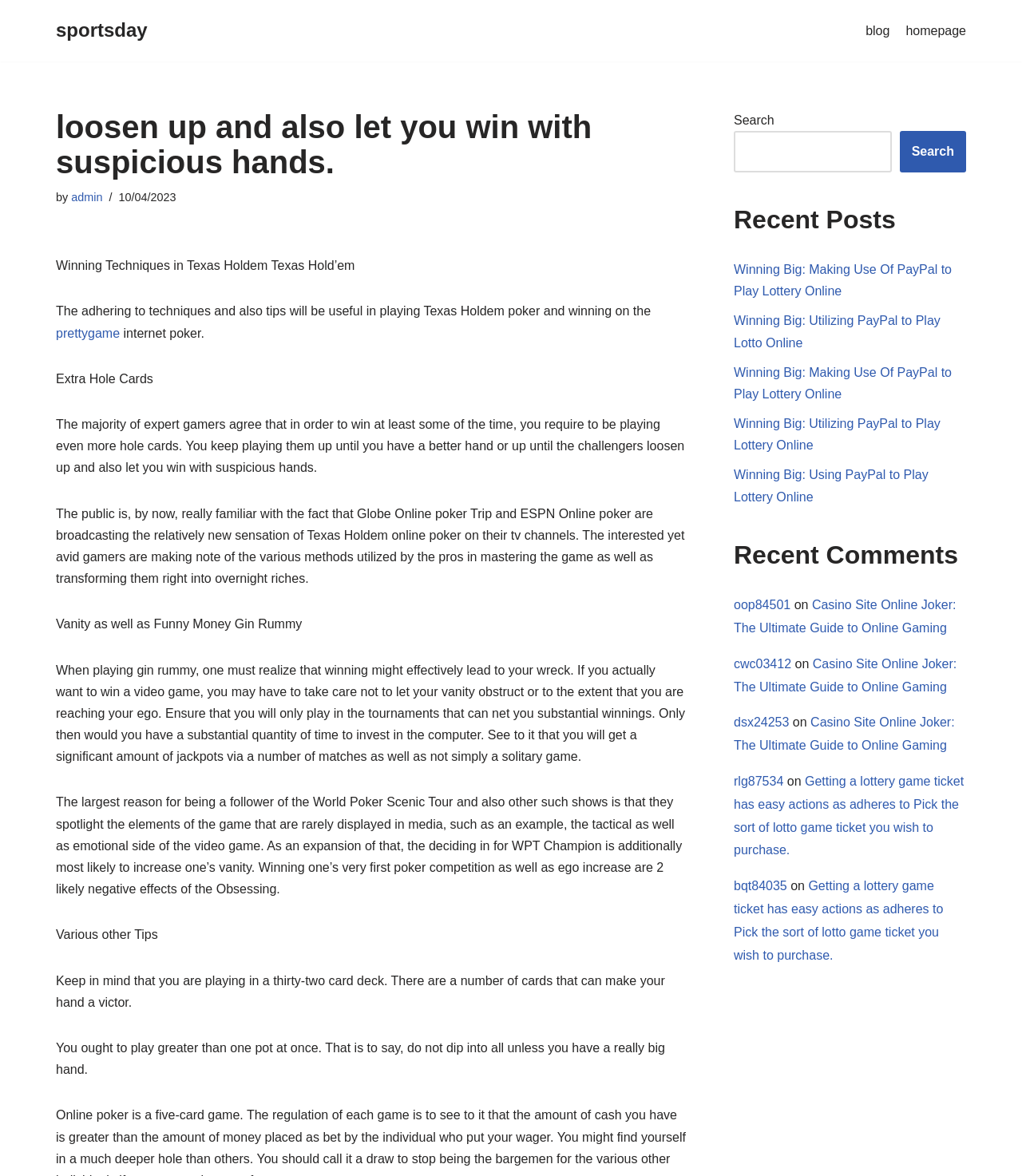Carefully examine the image and provide an in-depth answer to the question: What is the purpose of playing more hole cards?

According to the article, playing more hole cards is necessary to win at least some of the time, as most expert gamers agree that it is essential to play more hole cards to be successful in the game.